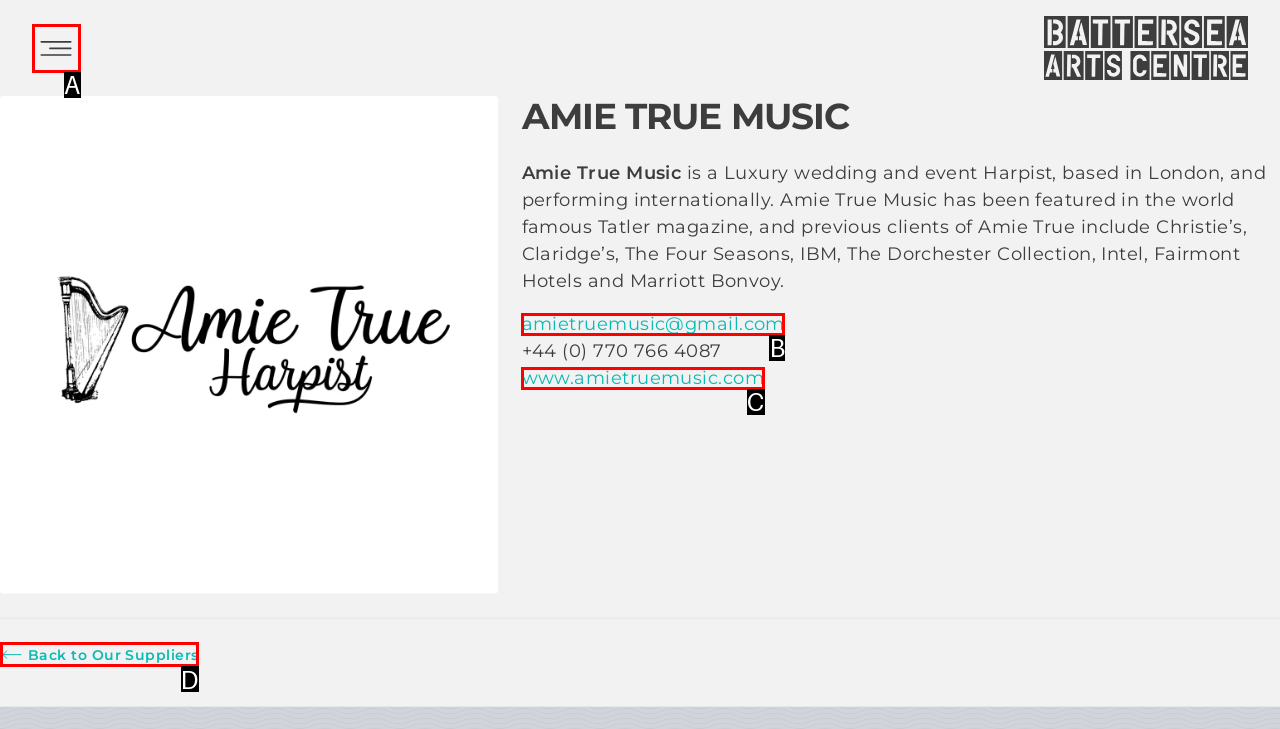Tell me which one HTML element best matches the description: Back to Our Suppliers Answer with the option's letter from the given choices directly.

D